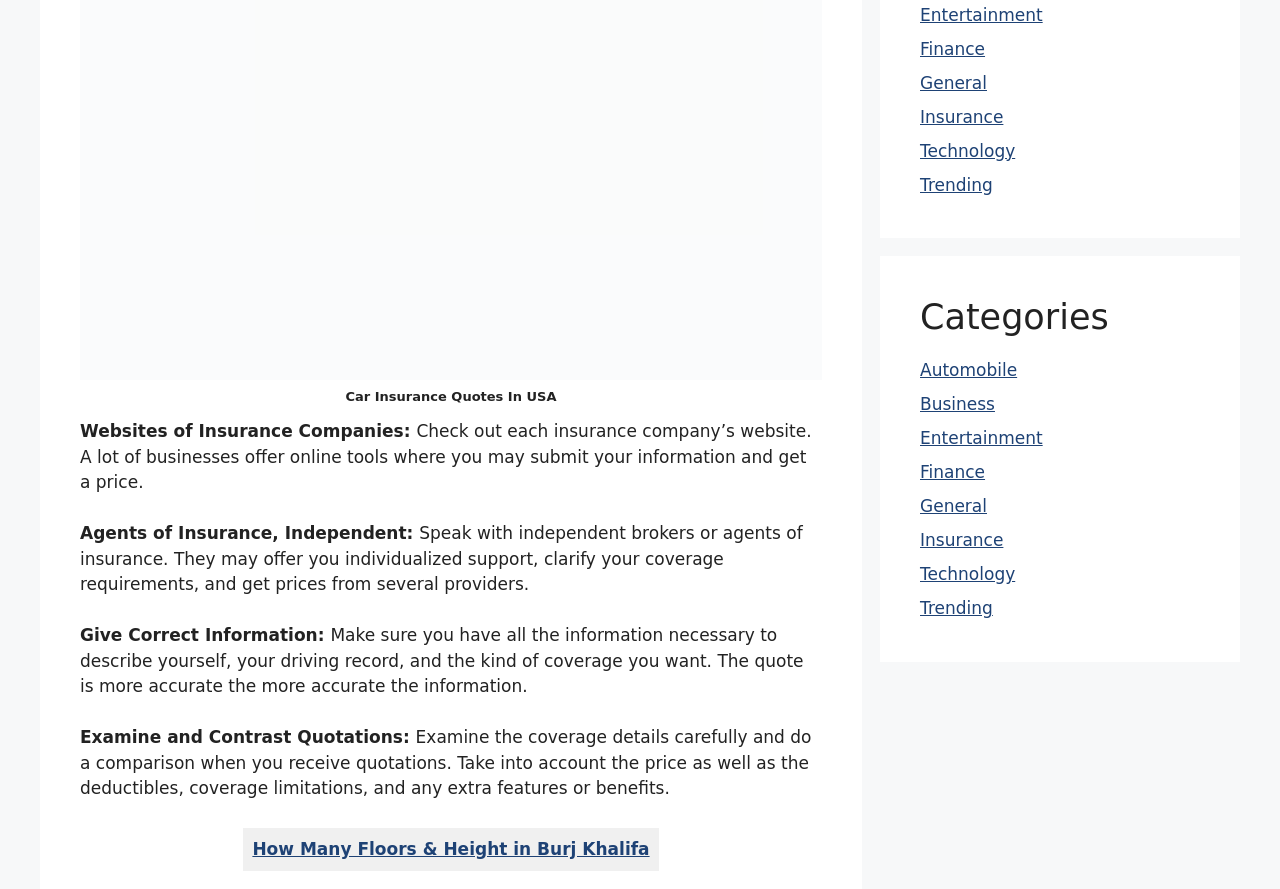What is the category of the link 'Automobile'?
Using the image provided, answer with just one word or phrase.

Categories